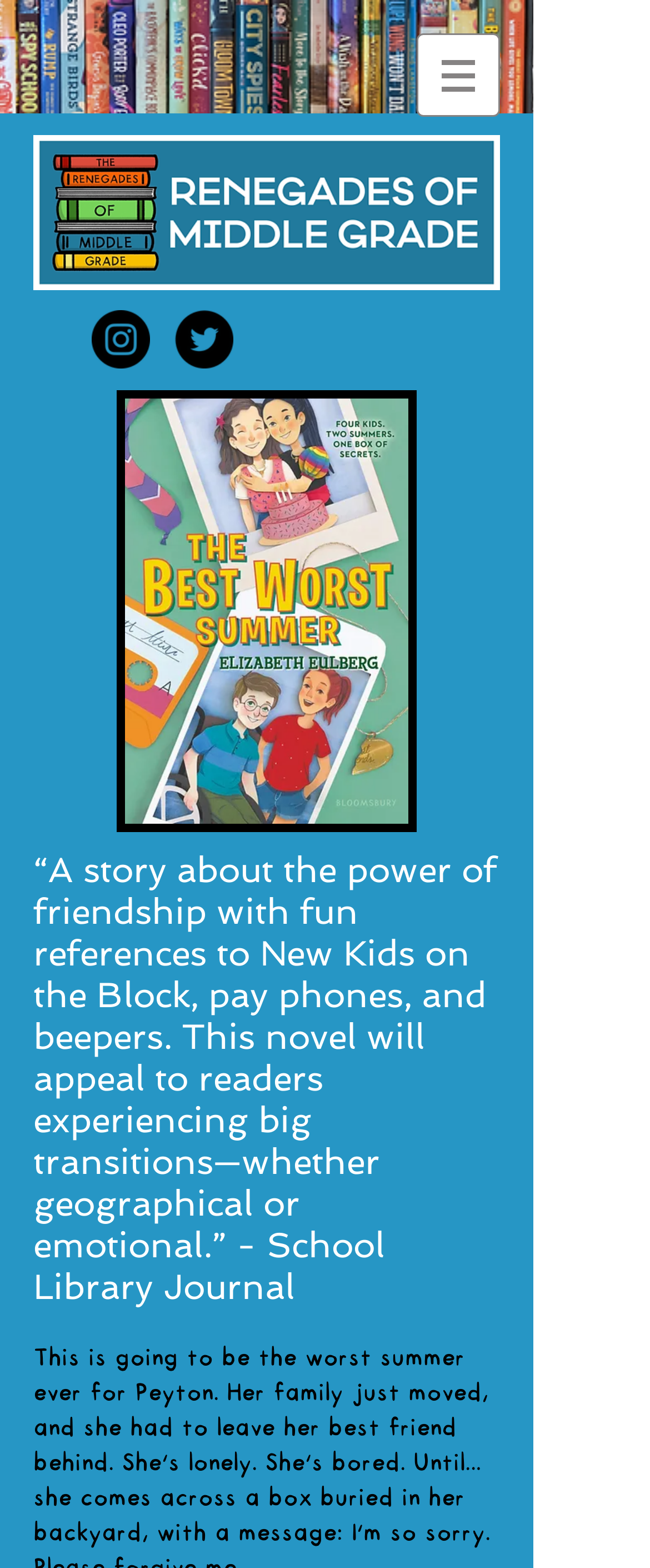Answer the question in one word or a short phrase:
What is the format of the book?

jpeg